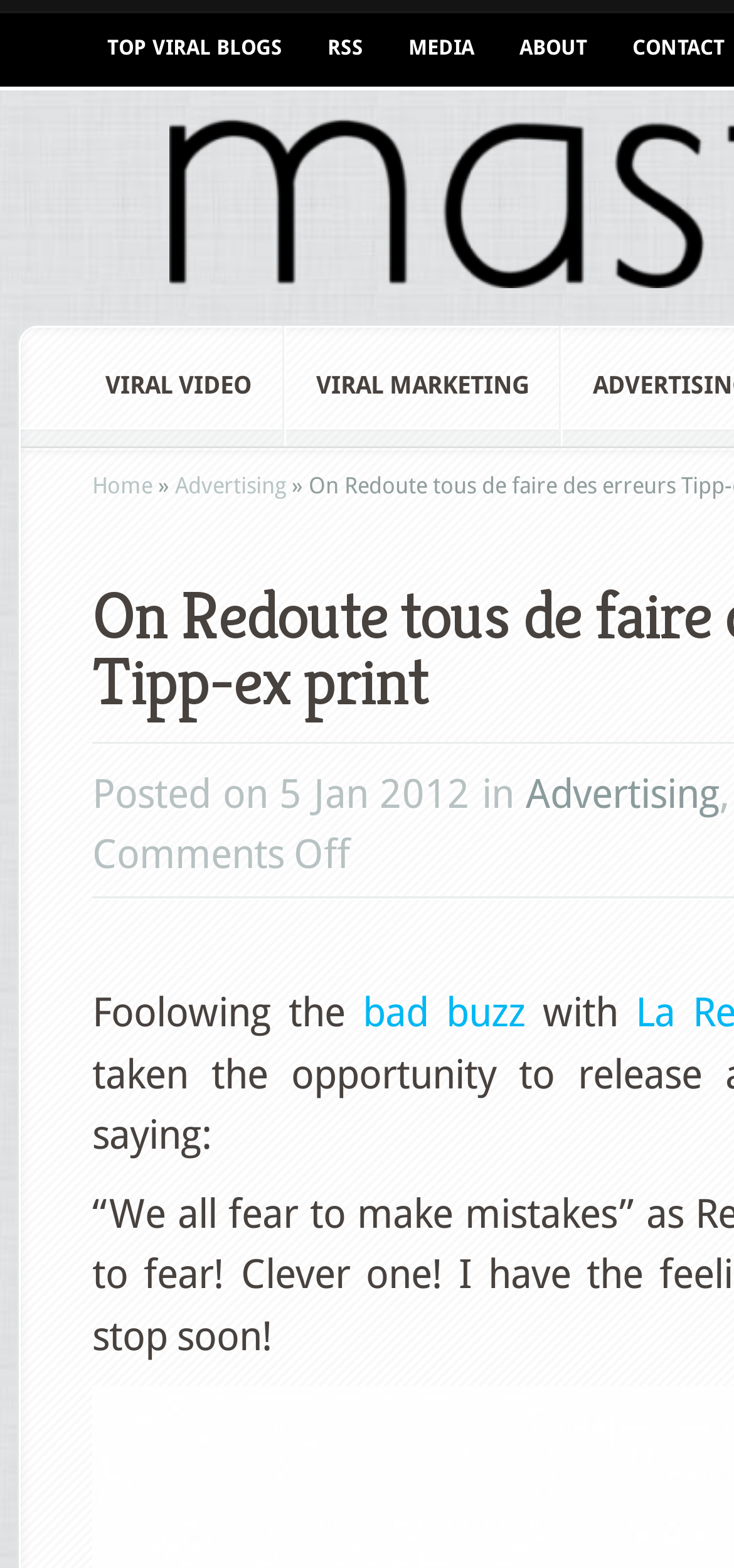Identify the bounding box coordinates of the specific part of the webpage to click to complete this instruction: "check bad buzz".

[0.494, 0.631, 0.715, 0.661]